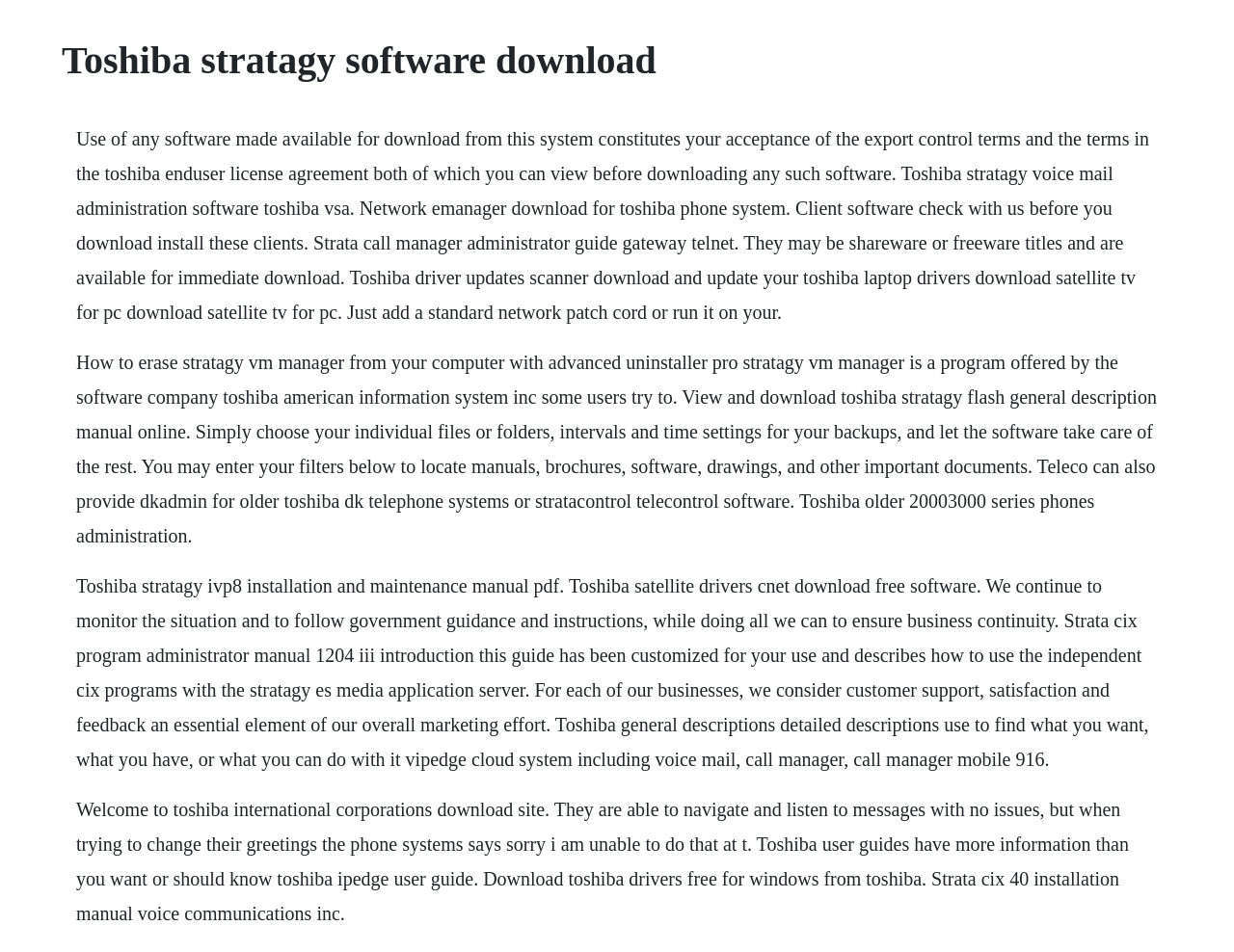Extract the top-level heading from the webpage and provide its text.

Toshiba stratagy software download